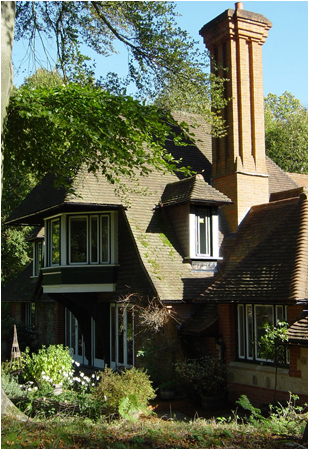Elaborate on all the elements present in the image.

This image showcases a charming architectural design of a house located in Woodlands, near Petworth. The structure features a distinctive sloped roof with multiple gables, enhanced by a prominent brick chimney that rises elegantly against the backdrop of lush greenery. Large bay windows allow natural light to flood the interior, while intricate detailing around the window frames adds character to the facade. Surrounding the house, a well-kept garden with various plants contributes to the tranquil setting, emphasizing a harmonious blend of nature and architecture. This picturesque view is part of the portfolio showcased by Neil Holland Architects, known for their commitment to designs that complement the landscape and local history.